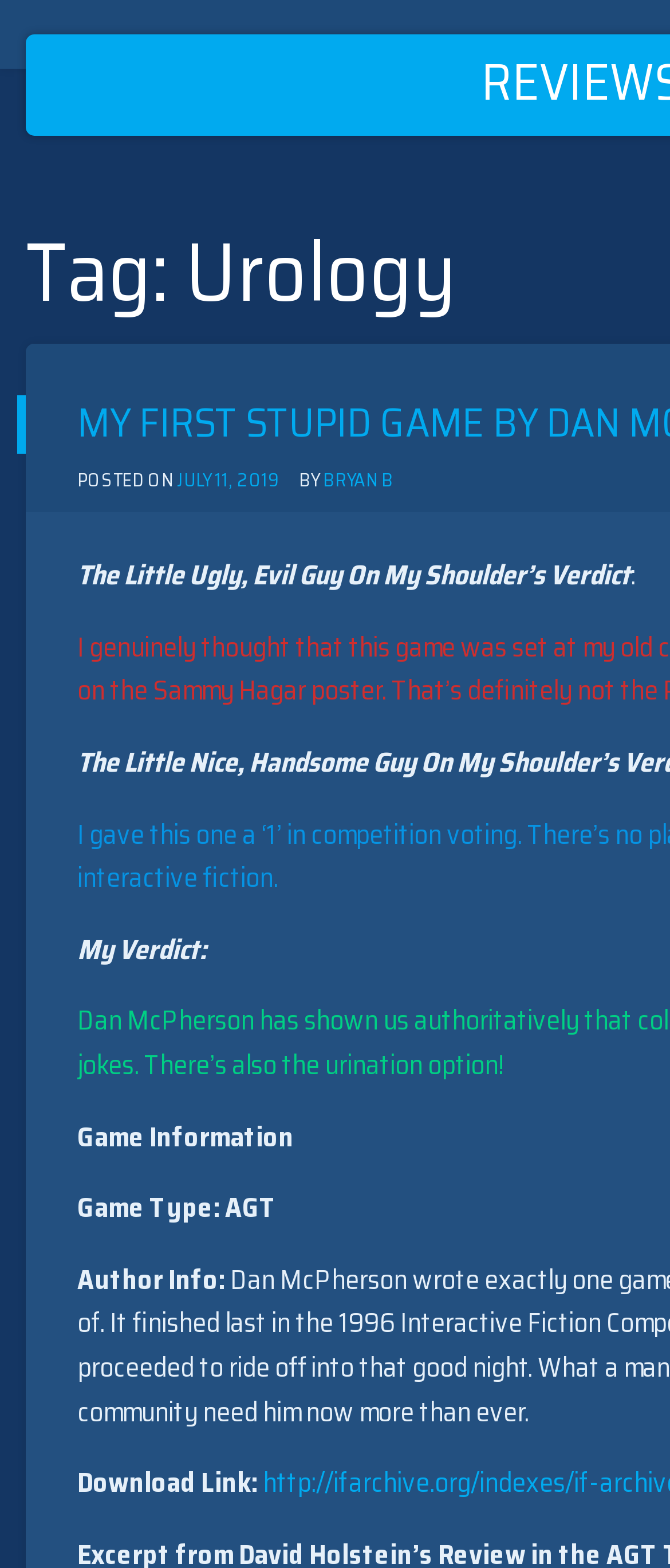Answer the question briefly using a single word or phrase: 
What is the title of the verdict?

The Little Ugly, Evil Guy On My Shoulder’s Verdict